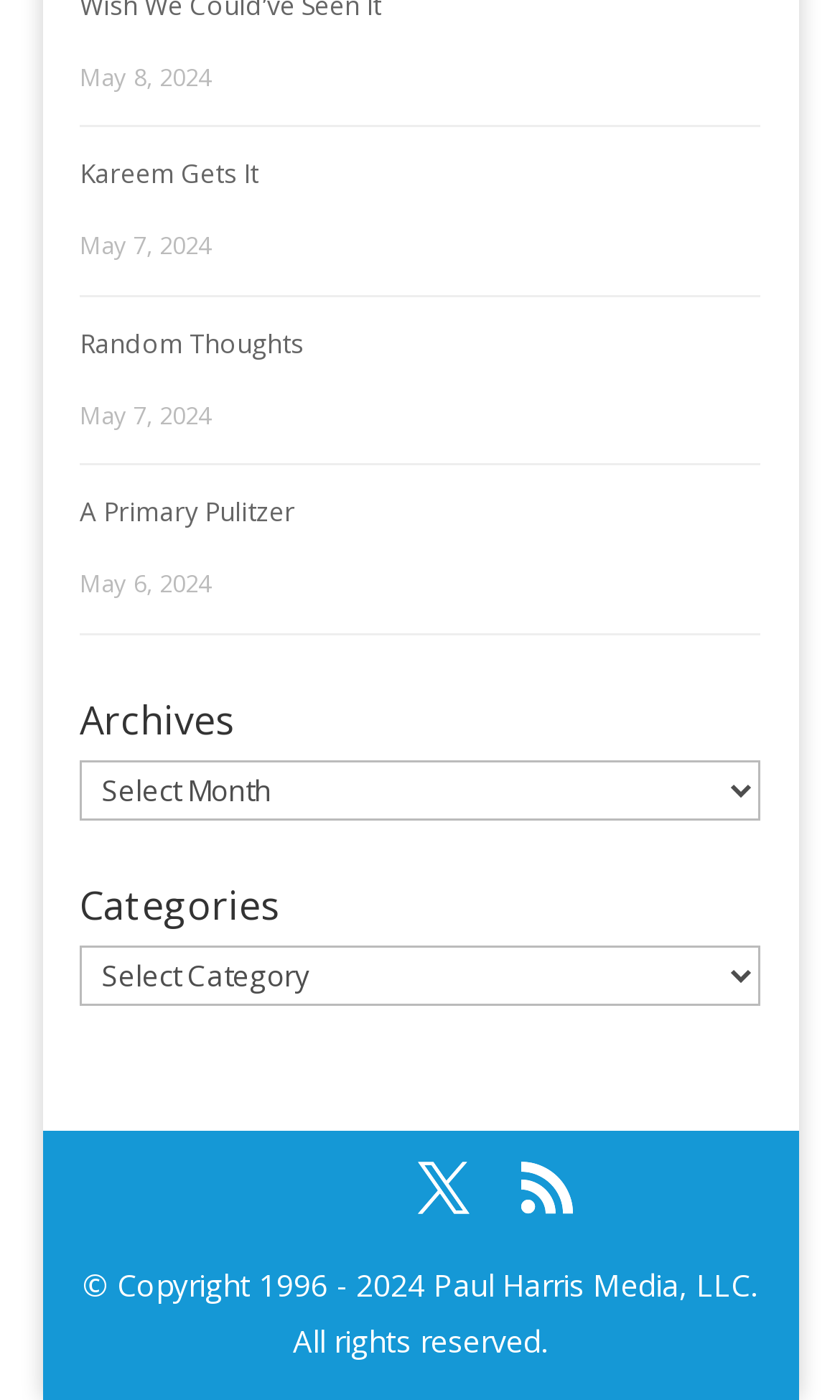Answer the question below using just one word or a short phrase: 
What is the name of the section below the articles?

Archives